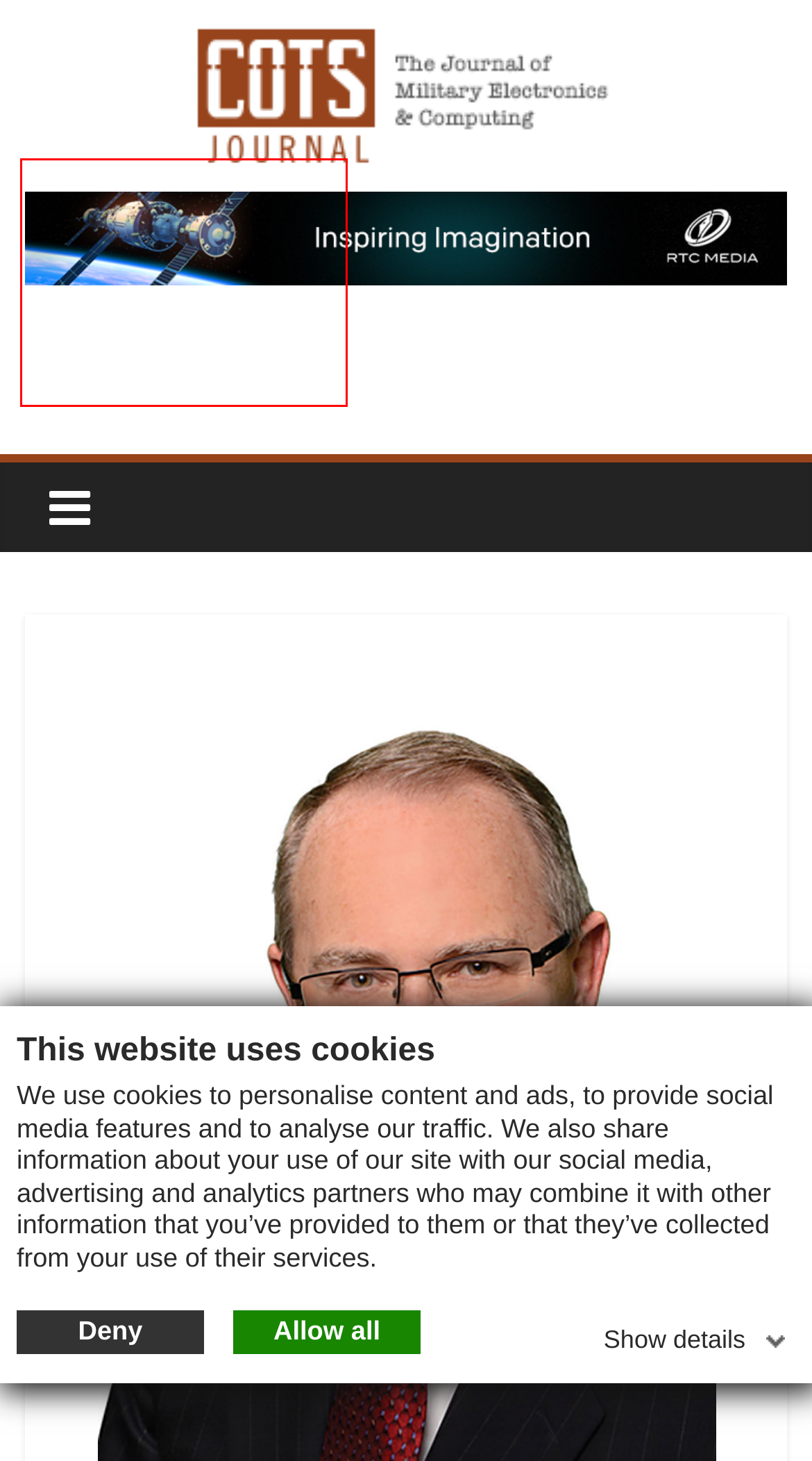After examining the screenshot of a webpage with a red bounding box, choose the most accurate webpage description that corresponds to the new page after clicking the element inside the red box. Here are the candidates:
A. Blog Tool, Publishing Platform, and CMS – WordPress.org
B. About Cookies – COTS Journal
C. COTS Journal – The Journal of Military Electronics & Computing
D. L3Harris Technologies Delivers Eighth GPS III Navigation Payload – COTS Journal
E. Weapon Automation and AI – COTS Journal
F. Articles – COTS Journal
G. John Reardon – COTS Journal
H. Register – COTS Journal

C